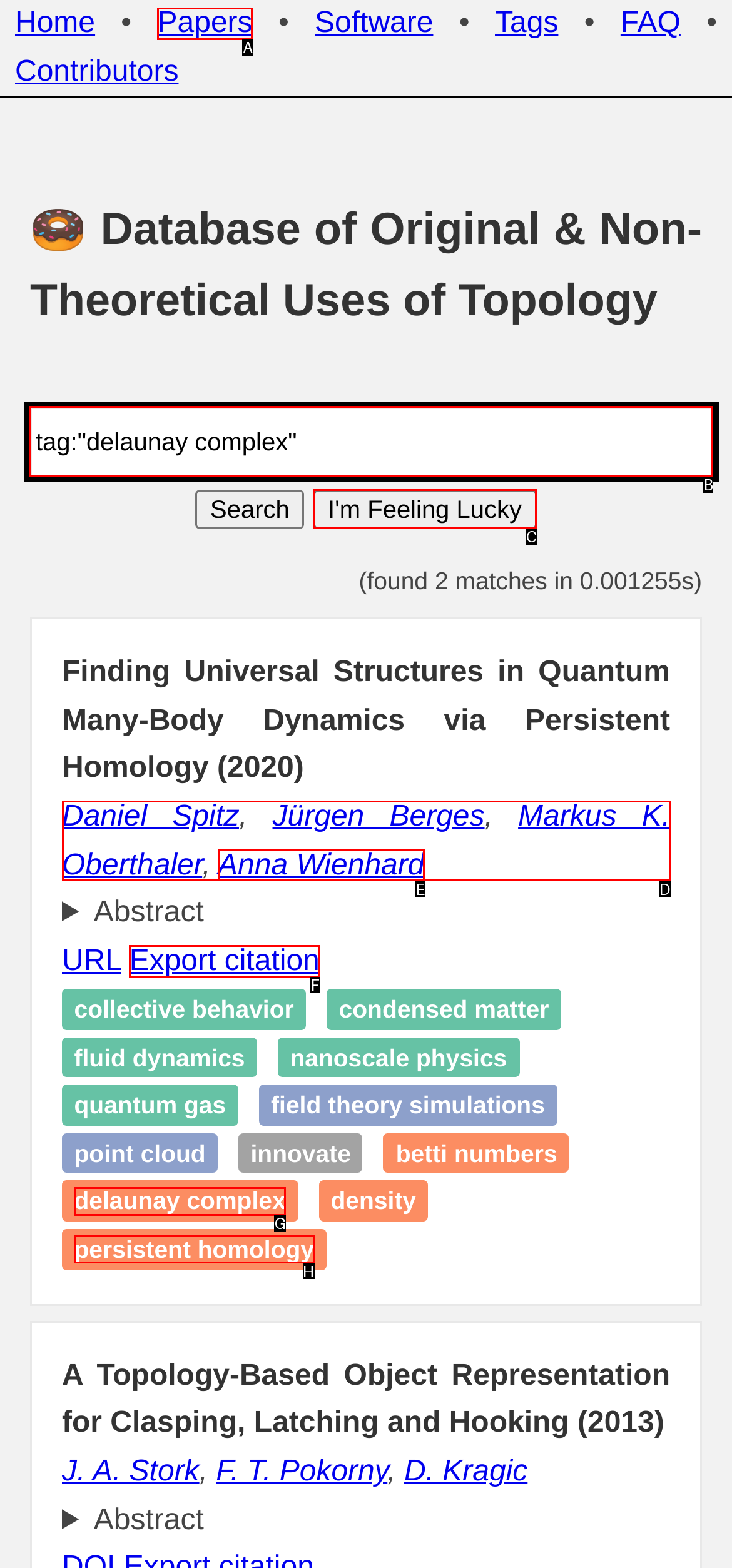Identify the correct UI element to click for the following task: Search for papers Choose the option's letter based on the given choices.

B